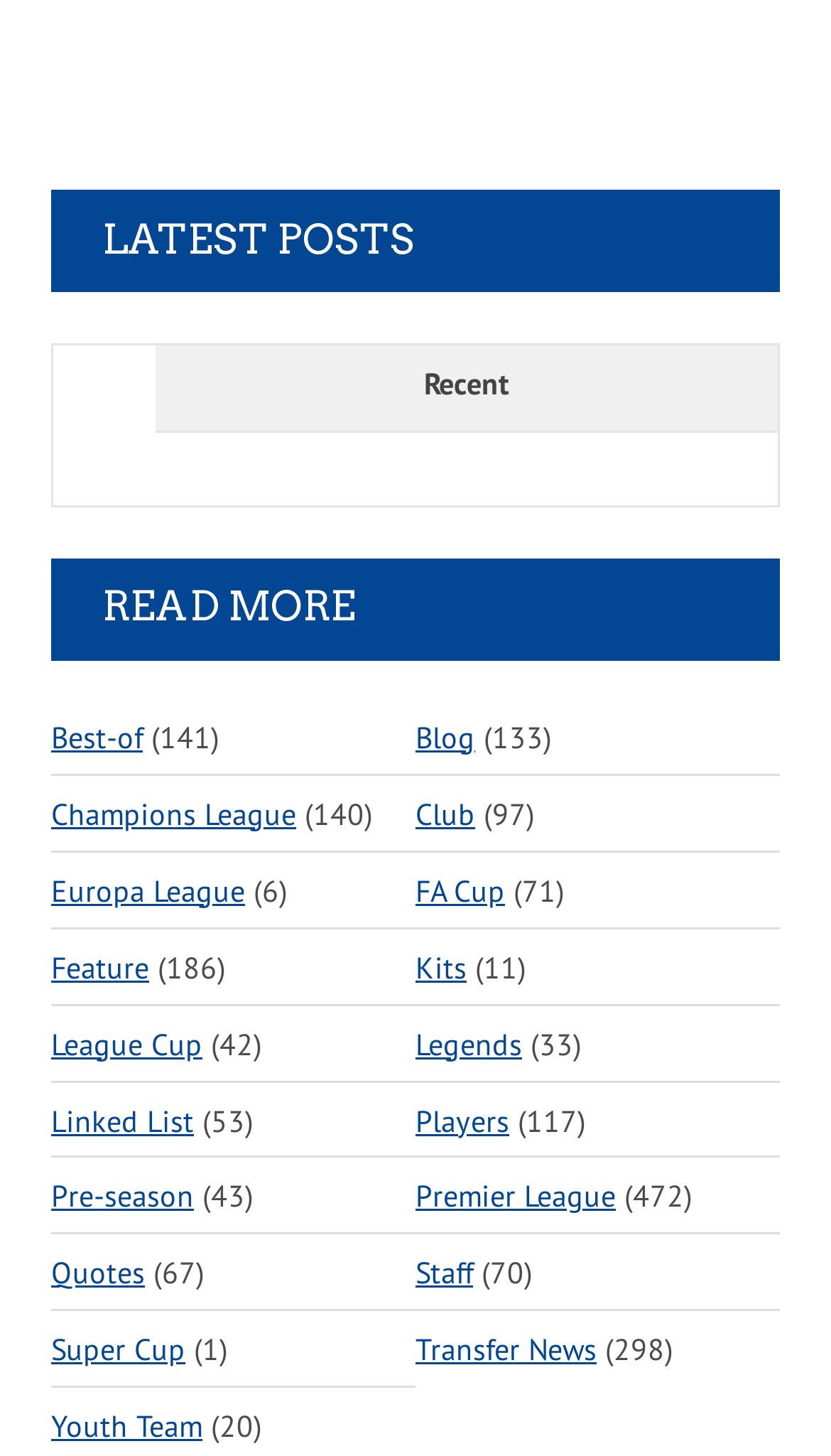Please determine the bounding box coordinates for the element that should be clicked to follow these instructions: "View recent posts".

[0.187, 0.237, 0.936, 0.296]